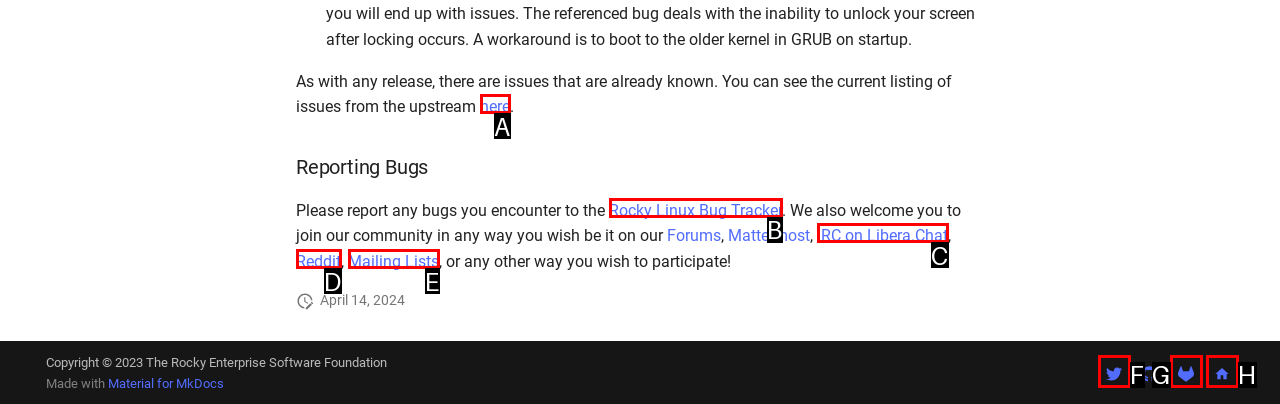Based on the description: Rocky Linux Bug Tracker, select the HTML element that best fits. Reply with the letter of the correct choice from the options given.

B